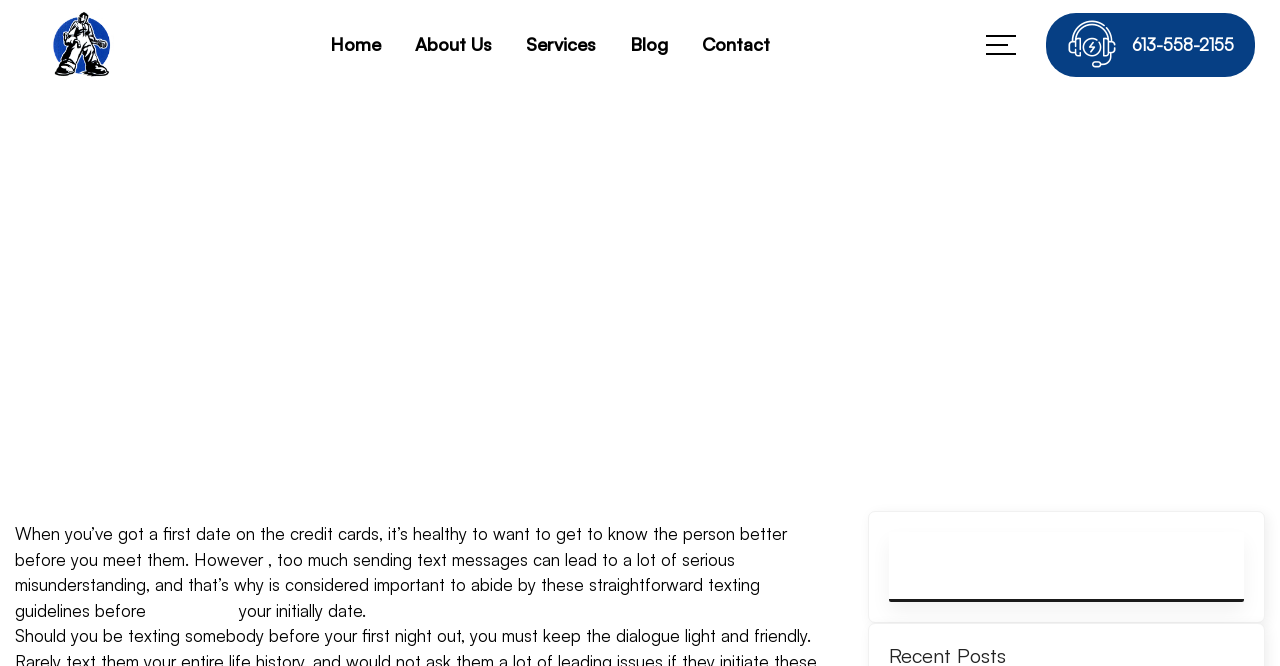Bounding box coordinates are specified in the format (top-left x, top-left y, bottom-right x, bottom-right y). All values are floating point numbers bounded between 0 and 1. Please provide the bounding box coordinate of the region this sentence describes: Home

[0.255, 0.5, 0.297, 0.554]